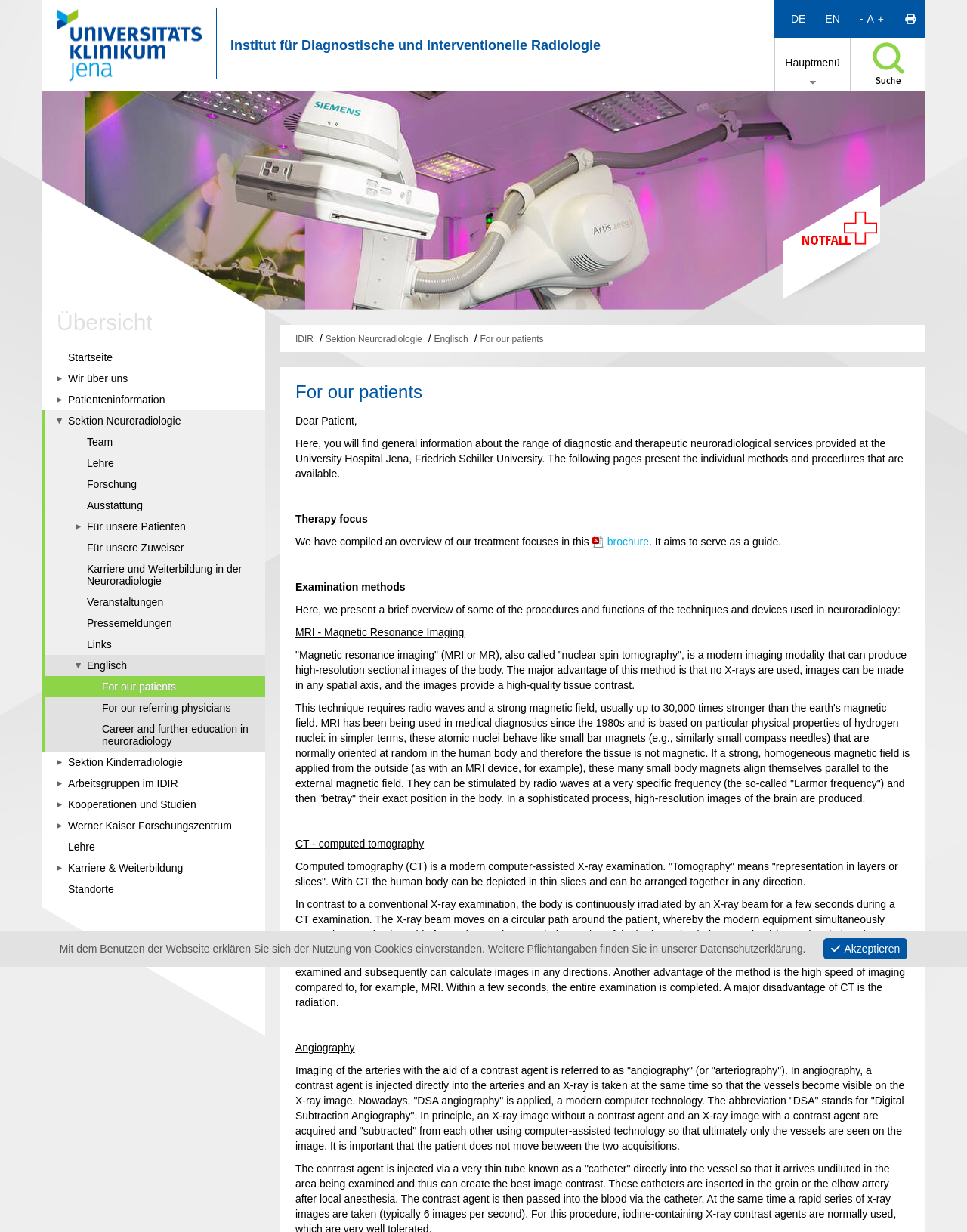Use the information in the screenshot to answer the question comprehensively: What is angiography used for?

I found the answer by reading the text under the 'Angiography' section, which explains that angiography is used for imaging of the arteries with the aid of a contrast agent.